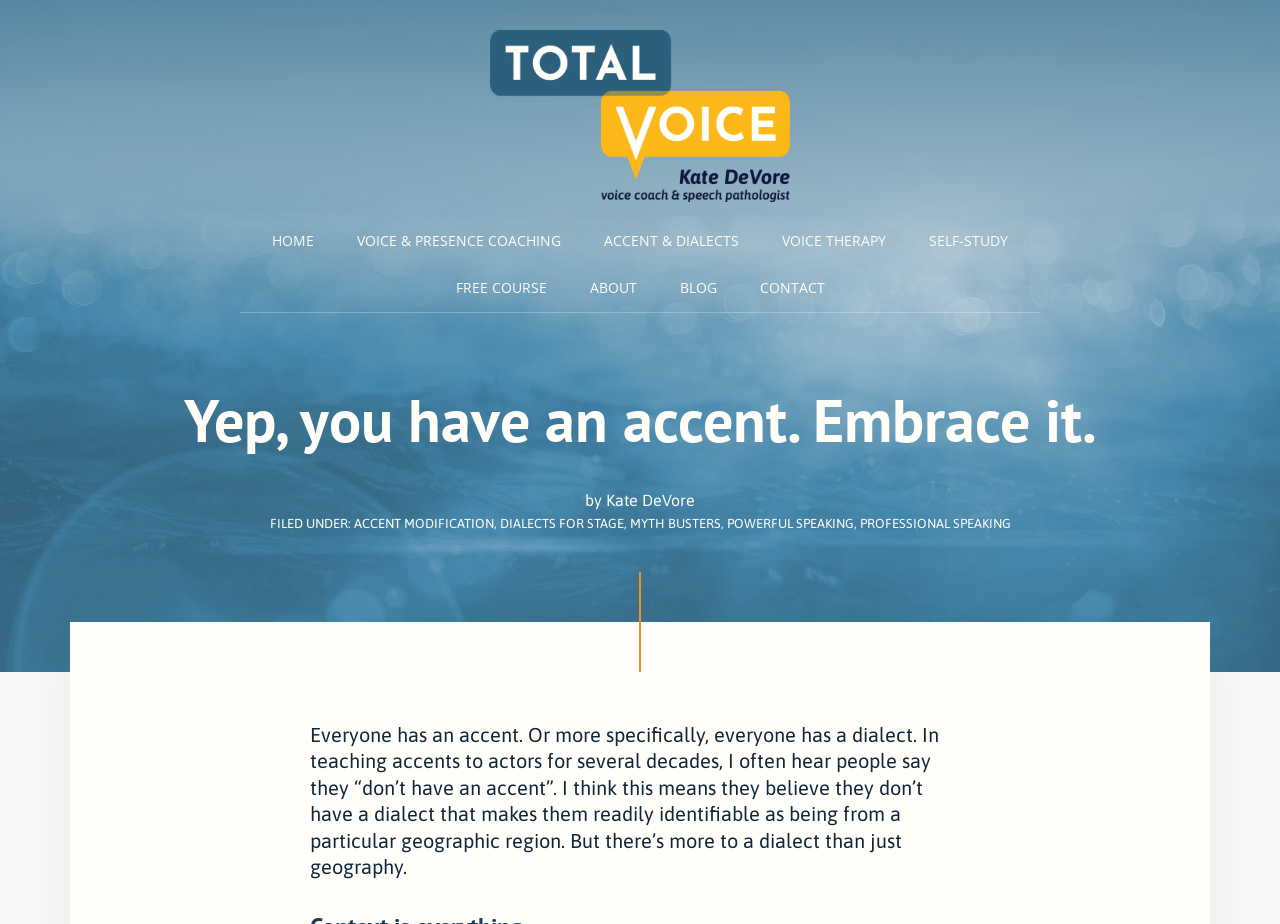Using the information in the image, give a comprehensive answer to the question: 
What are the main navigation links on the website?

The main navigation links can be found by examining the navigation element with the label 'Main', which contains several link elements with text such as 'HOME', 'VOICE & PRESENCE COACHING', 'ACCENT & DIALECTS', and so on.